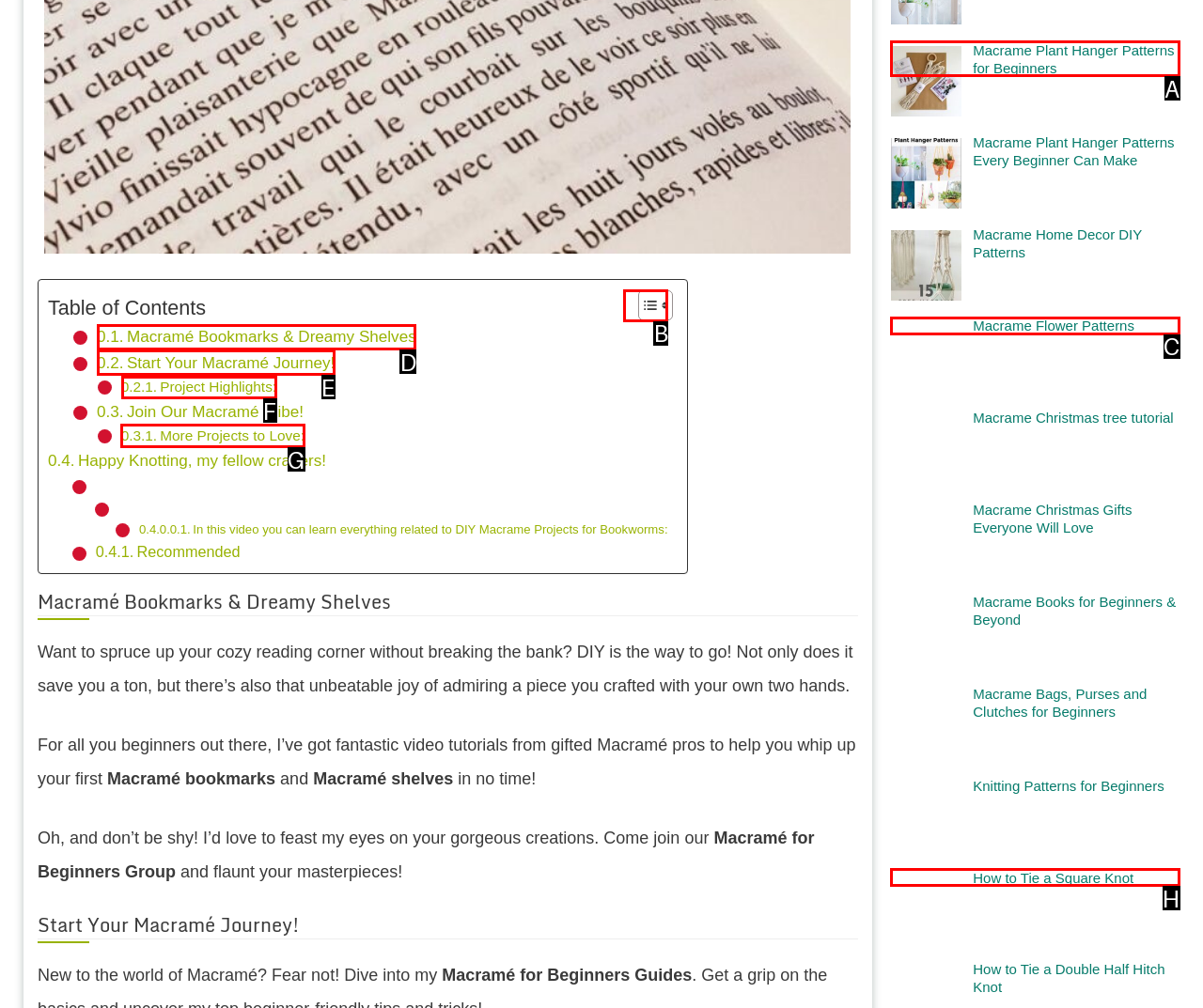Identify the letter of the UI element needed to carry out the task: View Project Highlights
Reply with the letter of the chosen option.

F